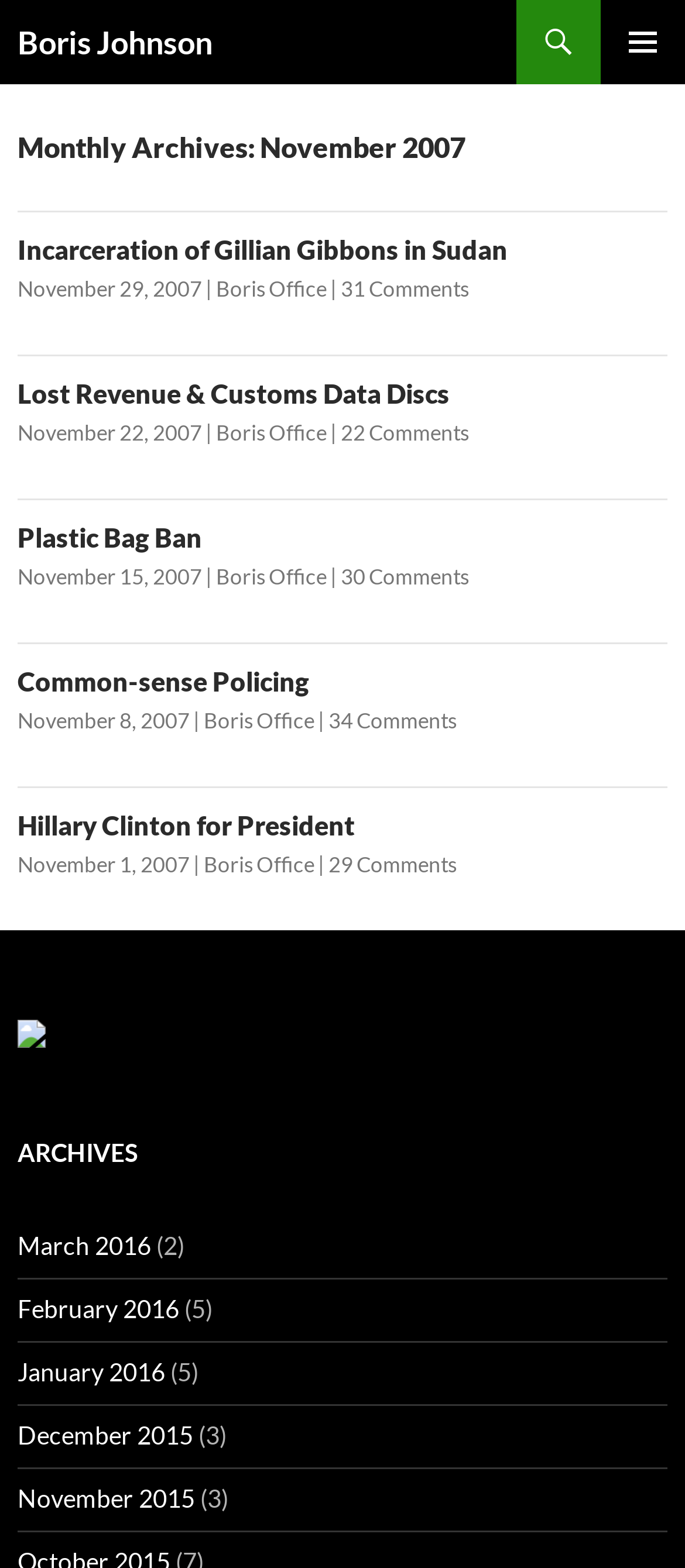Please predict the bounding box coordinates (top-left x, top-left y, bottom-right x, bottom-right y) for the UI element in the screenshot that fits the description: November 29, 2007

[0.026, 0.176, 0.295, 0.193]